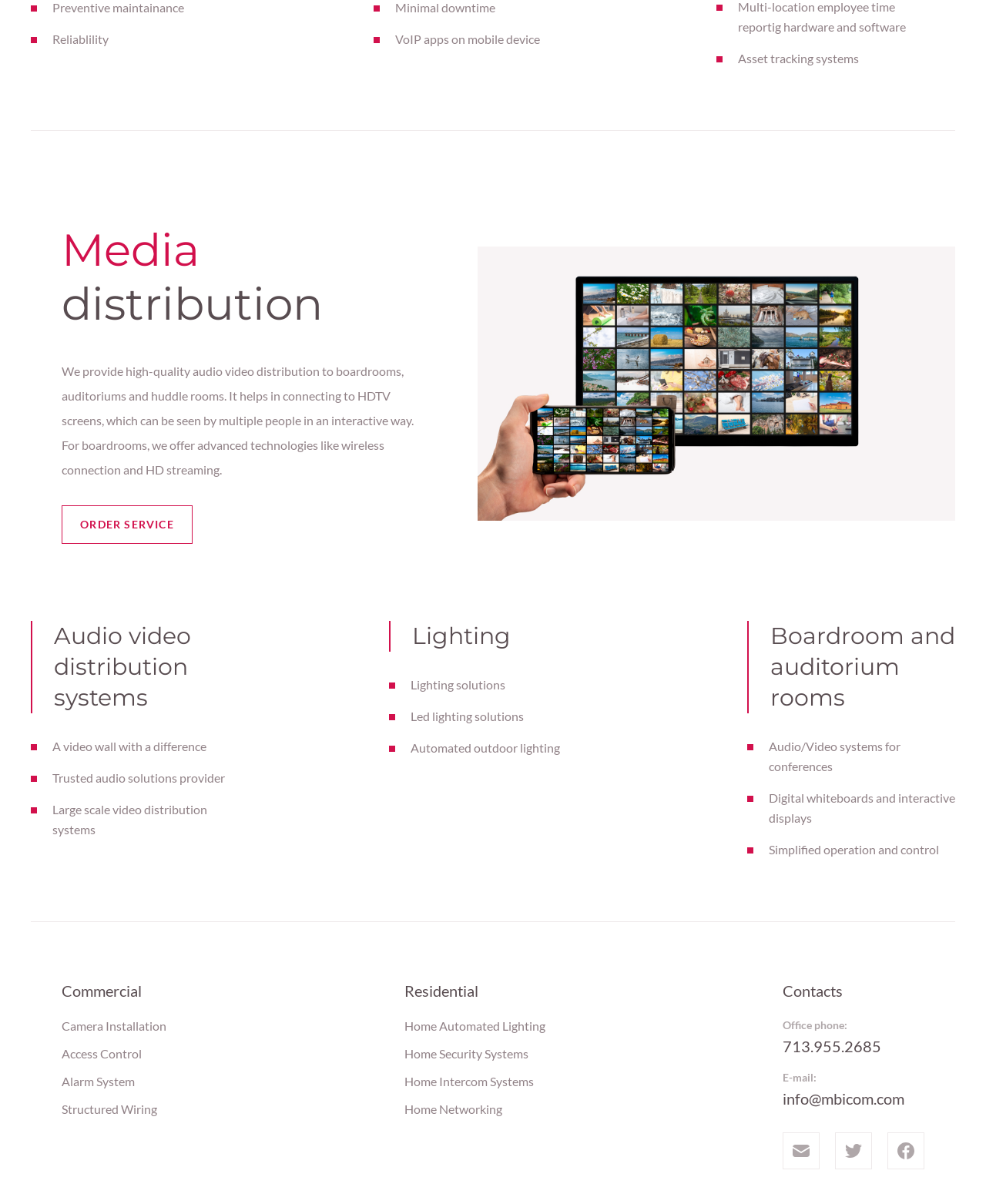What type of systems are provided for boardrooms and auditoriums?
Based on the screenshot, answer the question with a single word or phrase.

Audio/Video systems